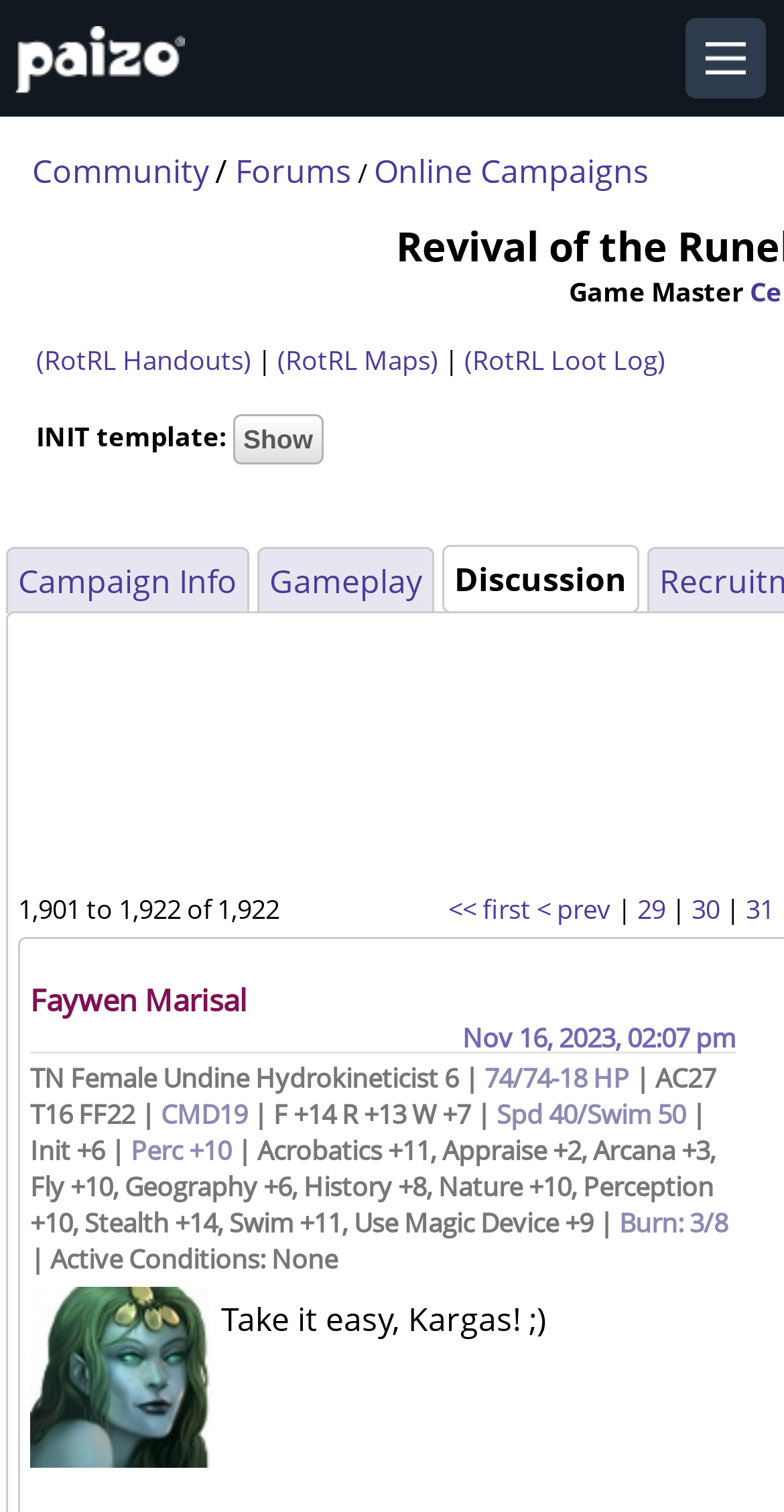Specify the bounding box coordinates of the area to click in order to follow the given instruction: "Click on the 'Faywen Marisal' link."

[0.038, 0.648, 0.315, 0.674]